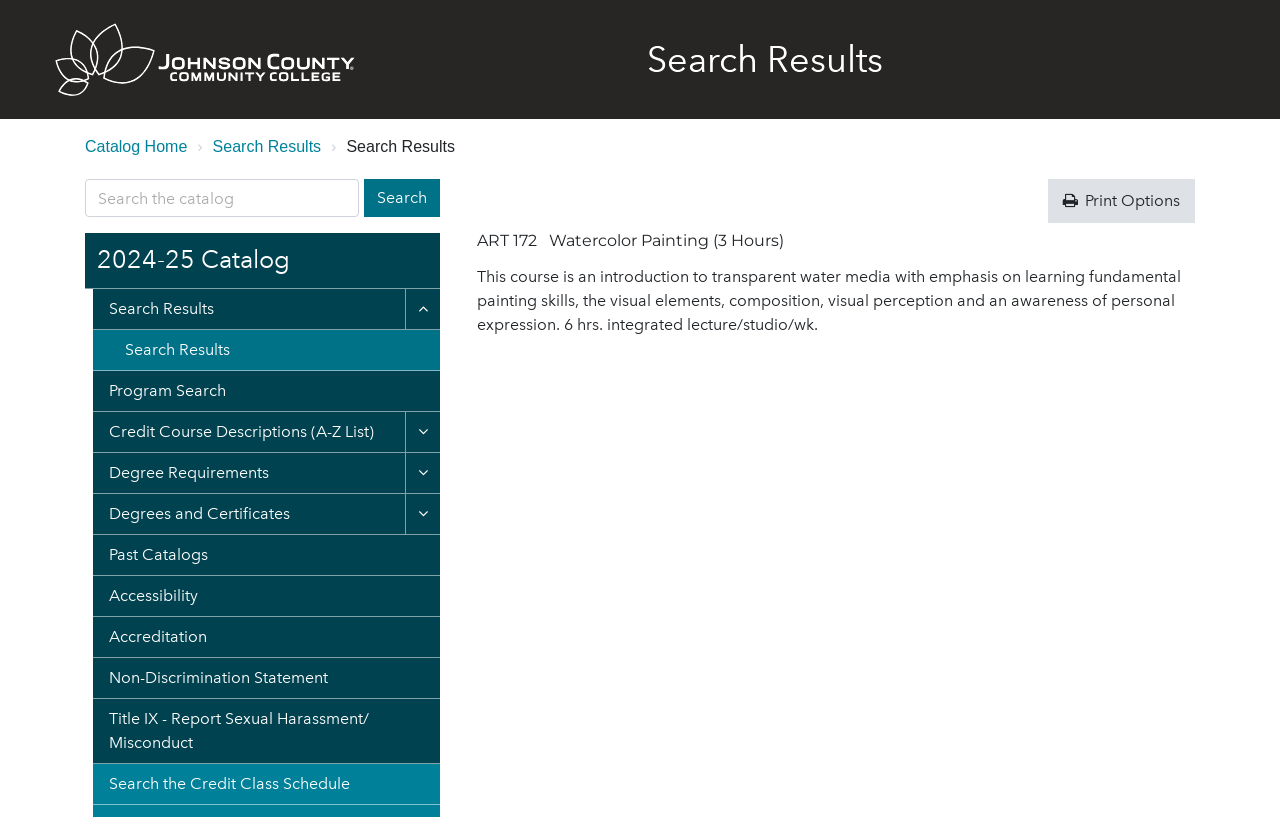Please provide a comprehensive answer to the question below using the information from the image: What is the current catalog year?

The current catalog year is mentioned in the heading '2024-25 Catalog' which is located below the breadcrumbs navigation.